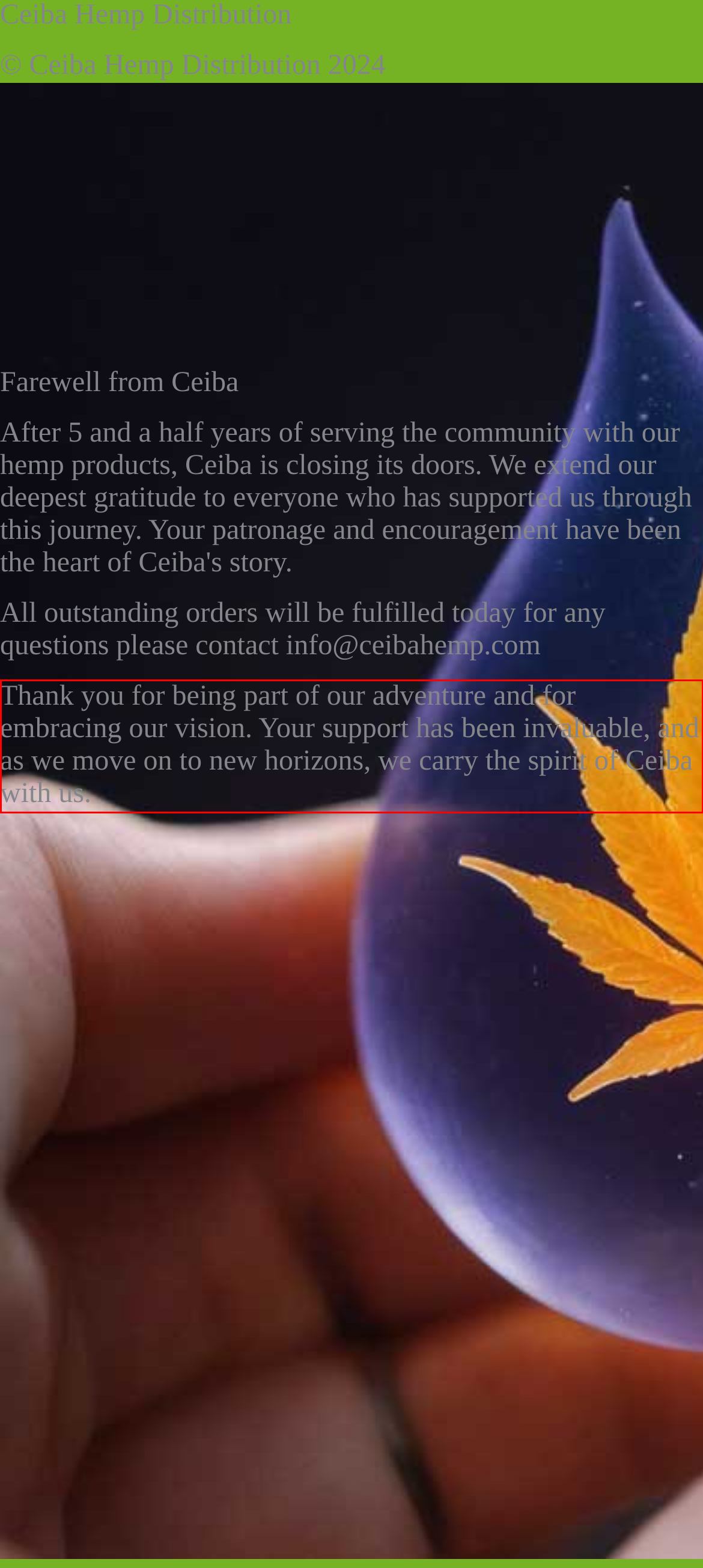Perform OCR on the text inside the red-bordered box in the provided screenshot and output the content.

Thank you for being part of our adventure and for embracing our vision. Your support has been invaluable, and as we move on to new horizons, we carry the spirit of Ceiba with us.